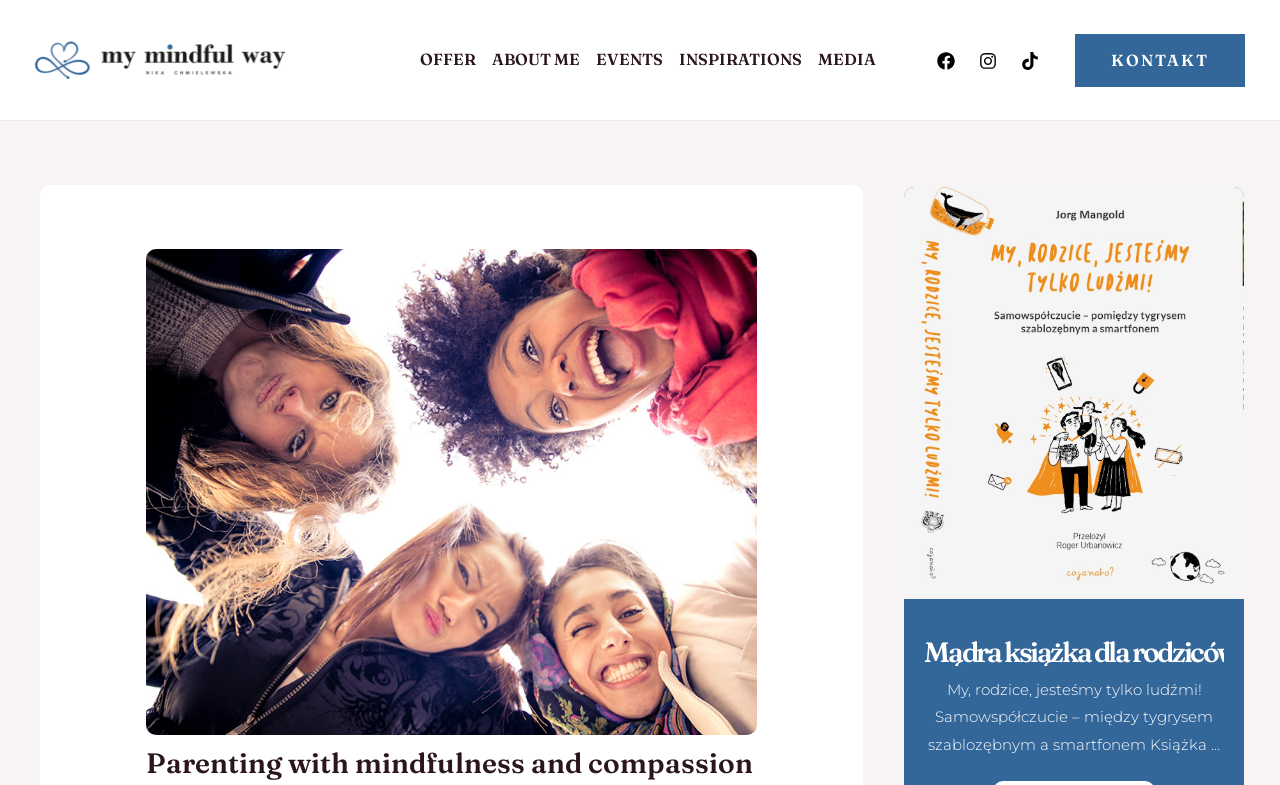Please locate the bounding box coordinates for the element that should be clicked to achieve the following instruction: "Visit the 'ABOUT ME' page". Ensure the coordinates are given as four float numbers between 0 and 1, i.e., [left, top, right, bottom].

[0.372, 0.065, 0.453, 0.086]